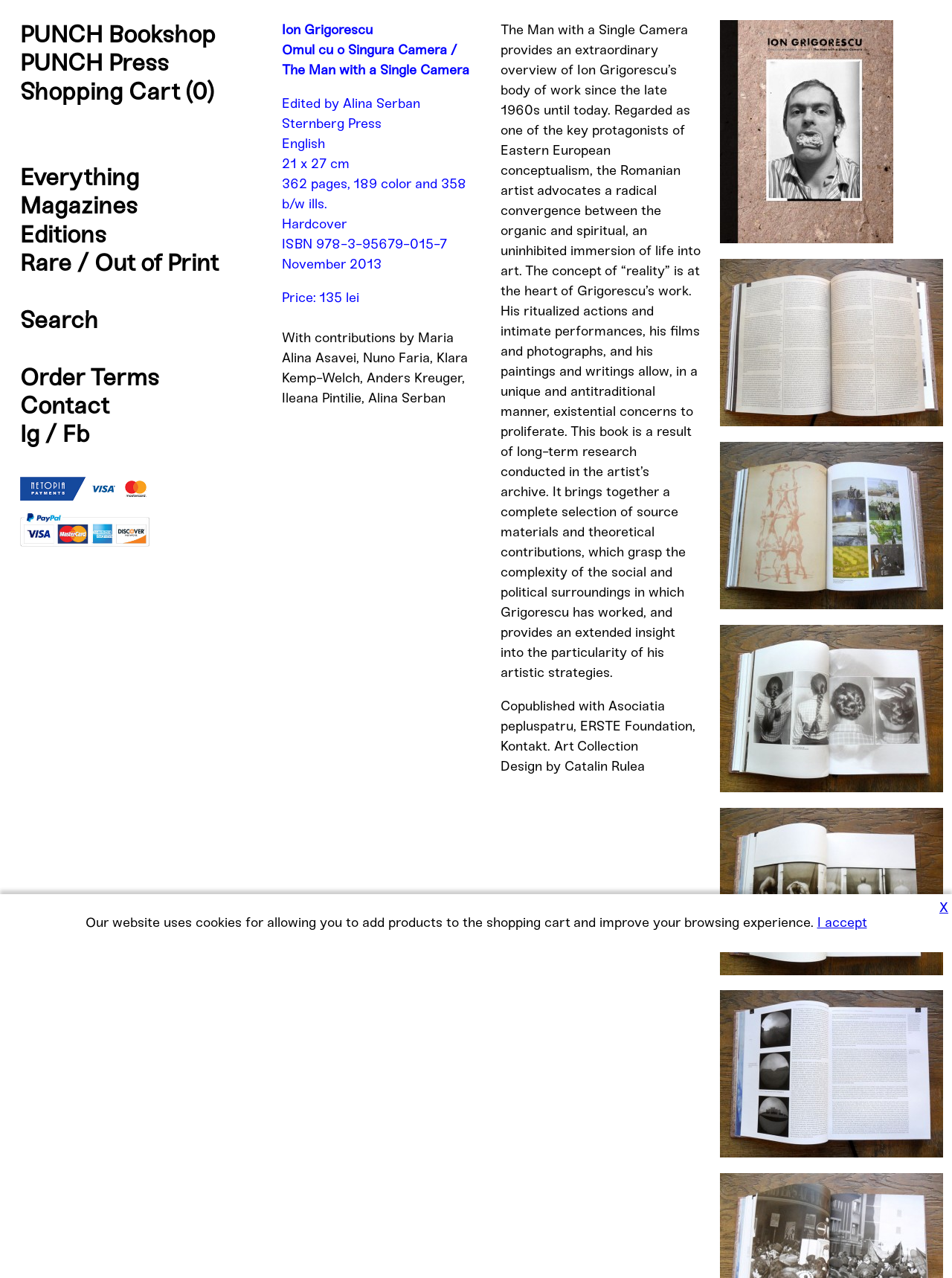Please specify the bounding box coordinates for the clickable region that will help you carry out the instruction: "Search for products".

[0.021, 0.239, 0.103, 0.261]